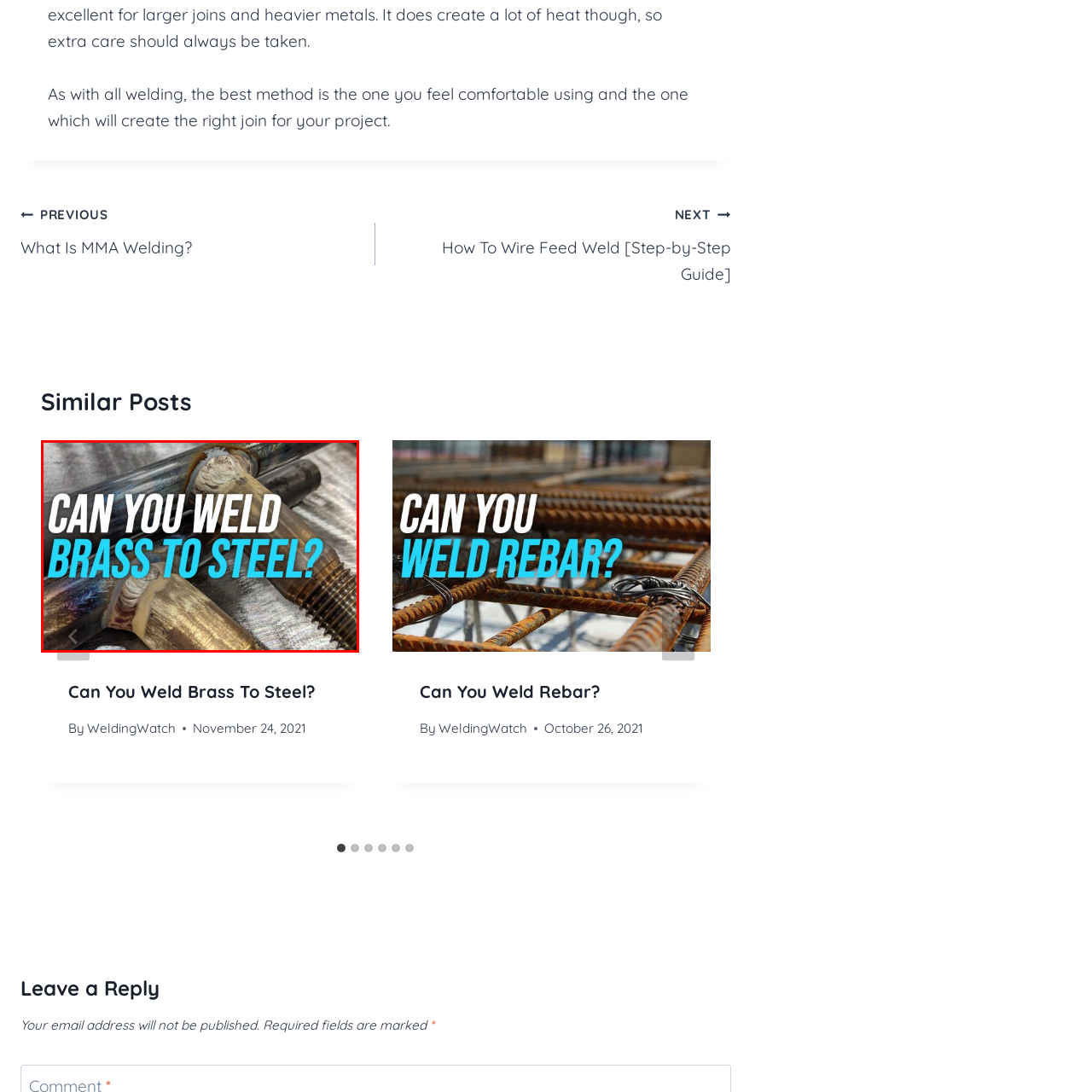What environment is hinted at in the background?
Focus on the section of the image inside the red bounding box and offer an in-depth answer to the question, utilizing the information visible in the image.

The background of the image hints at a workshop environment, likely reflecting practical applications in metalworking and fabrication.